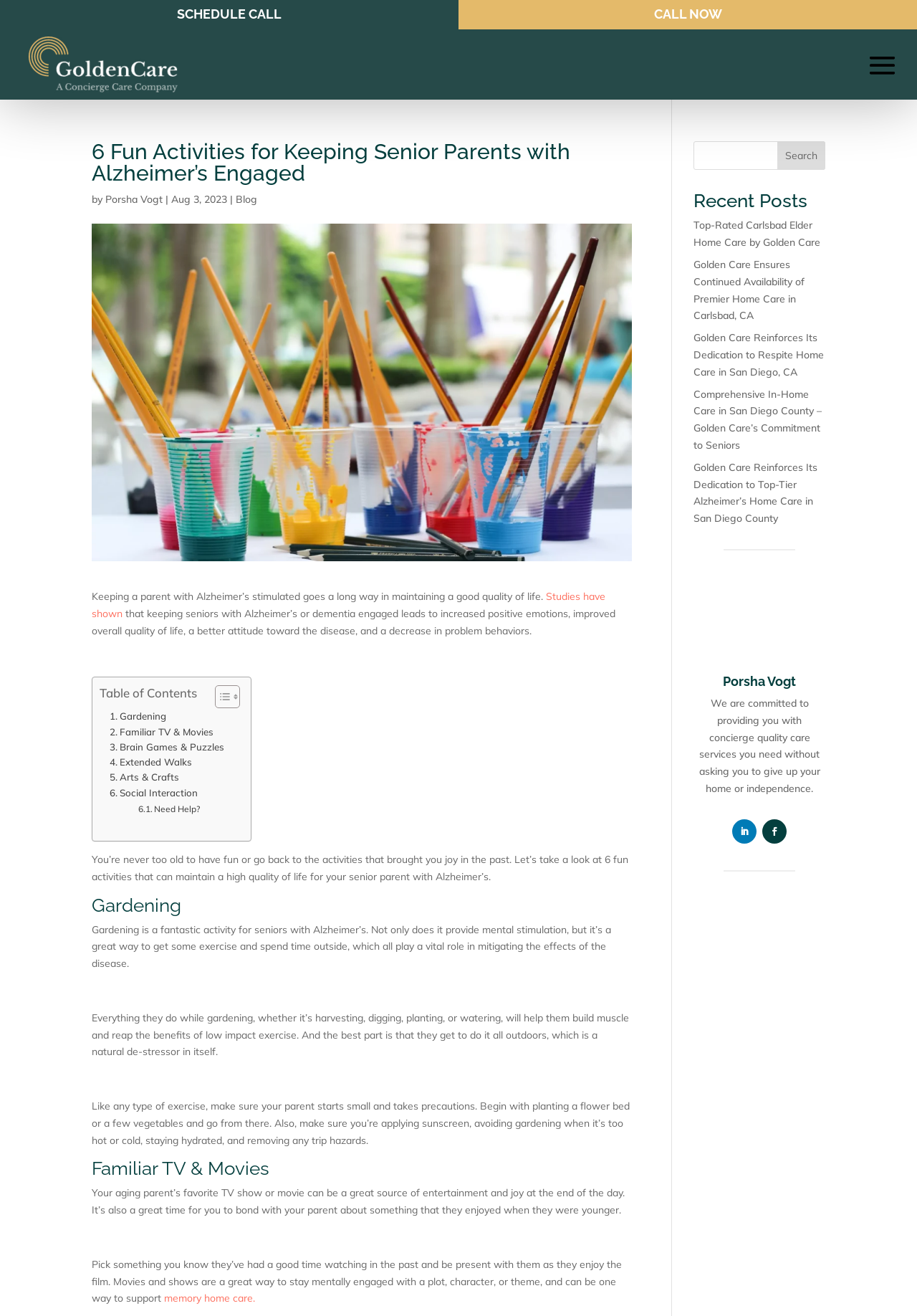Determine the bounding box coordinates for the HTML element described here: "feed".

None